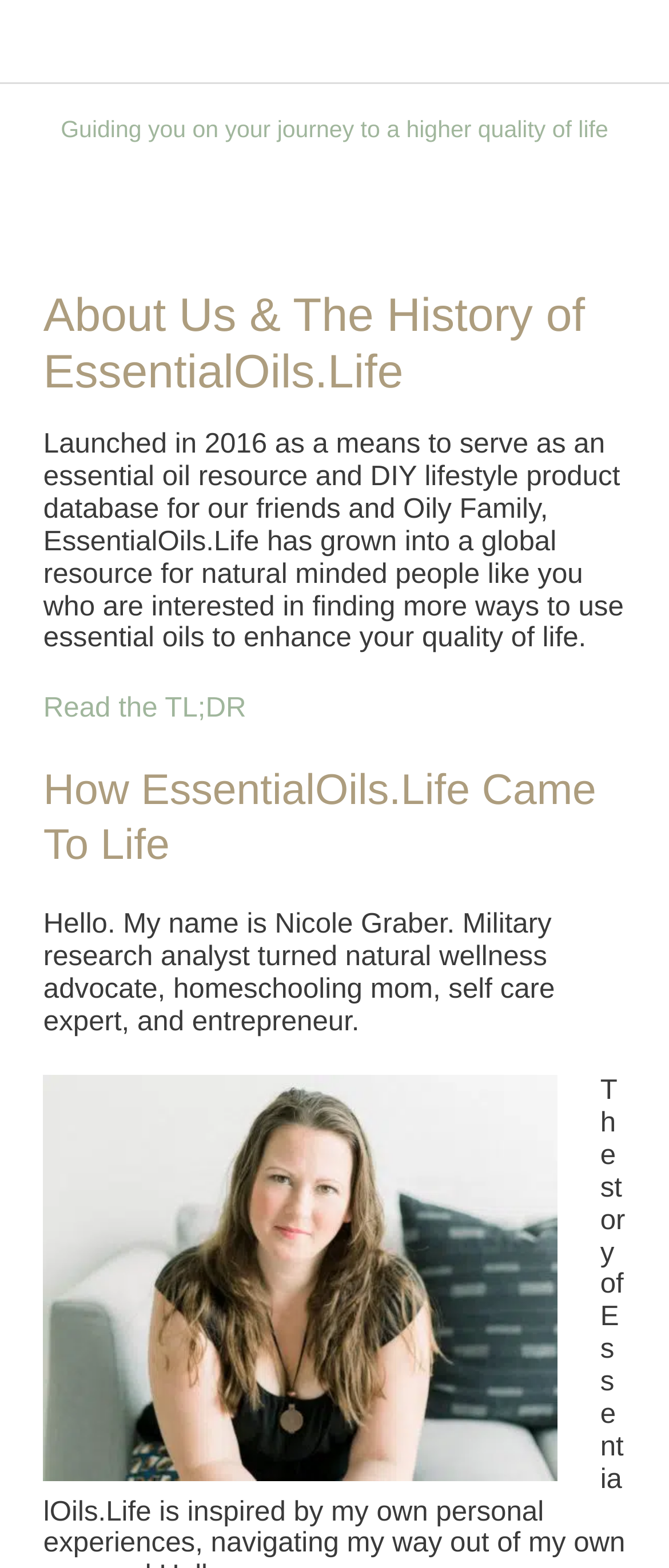Extract the main heading from the webpage content.

About Us & The History of EssentialOils.Life